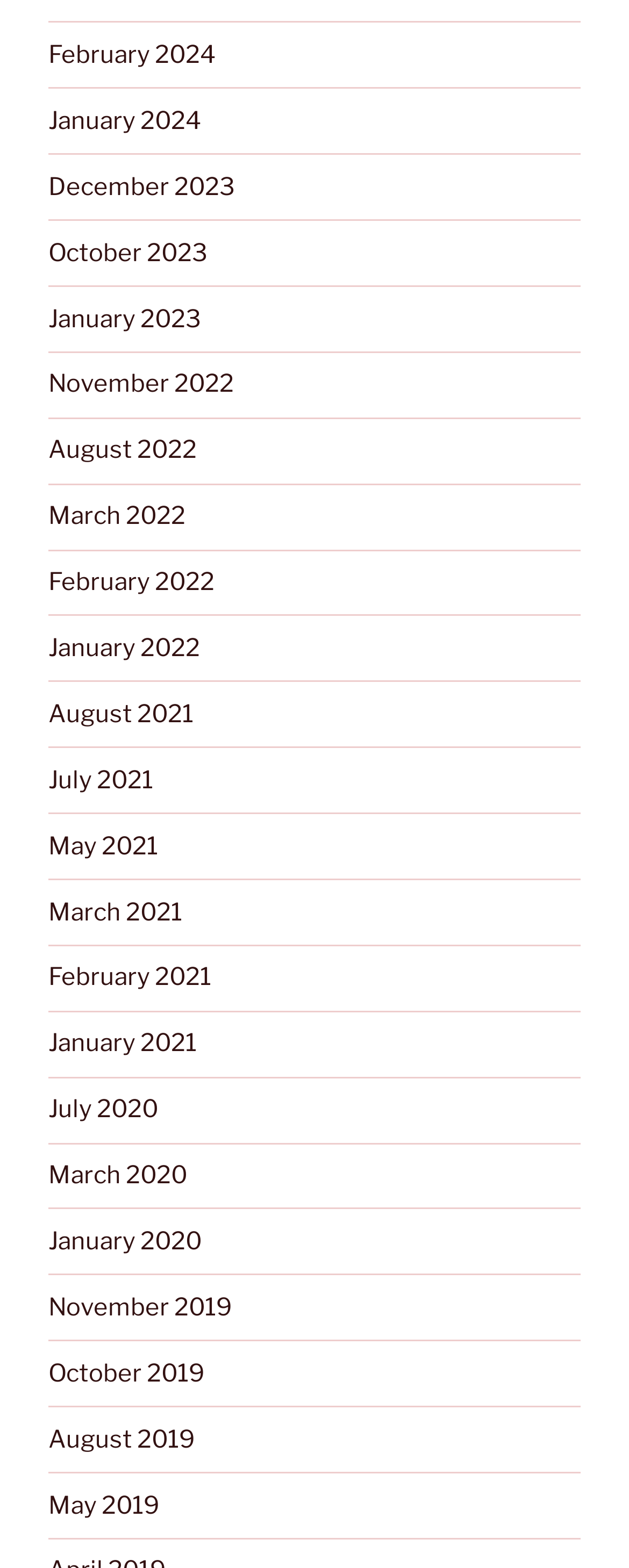Please identify the bounding box coordinates of the clickable element to fulfill the following instruction: "access August 2021". The coordinates should be four float numbers between 0 and 1, i.e., [left, top, right, bottom].

[0.077, 0.446, 0.308, 0.465]